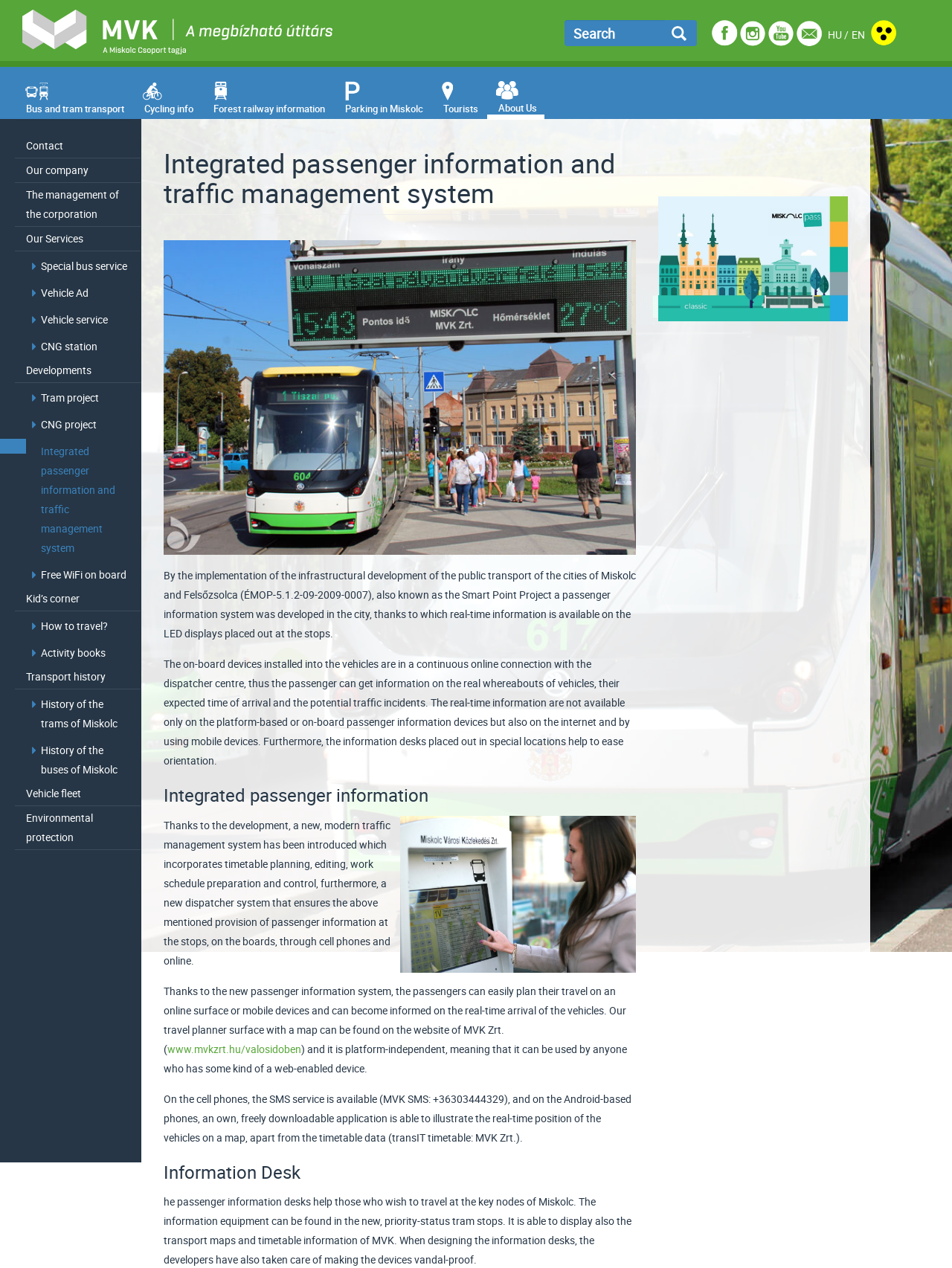Provide the bounding box coordinates of the HTML element described as: "Vehicle fleet". The bounding box coordinates should be four float numbers between 0 and 1, i.e., [left, top, right, bottom].

[0.016, 0.616, 0.148, 0.636]